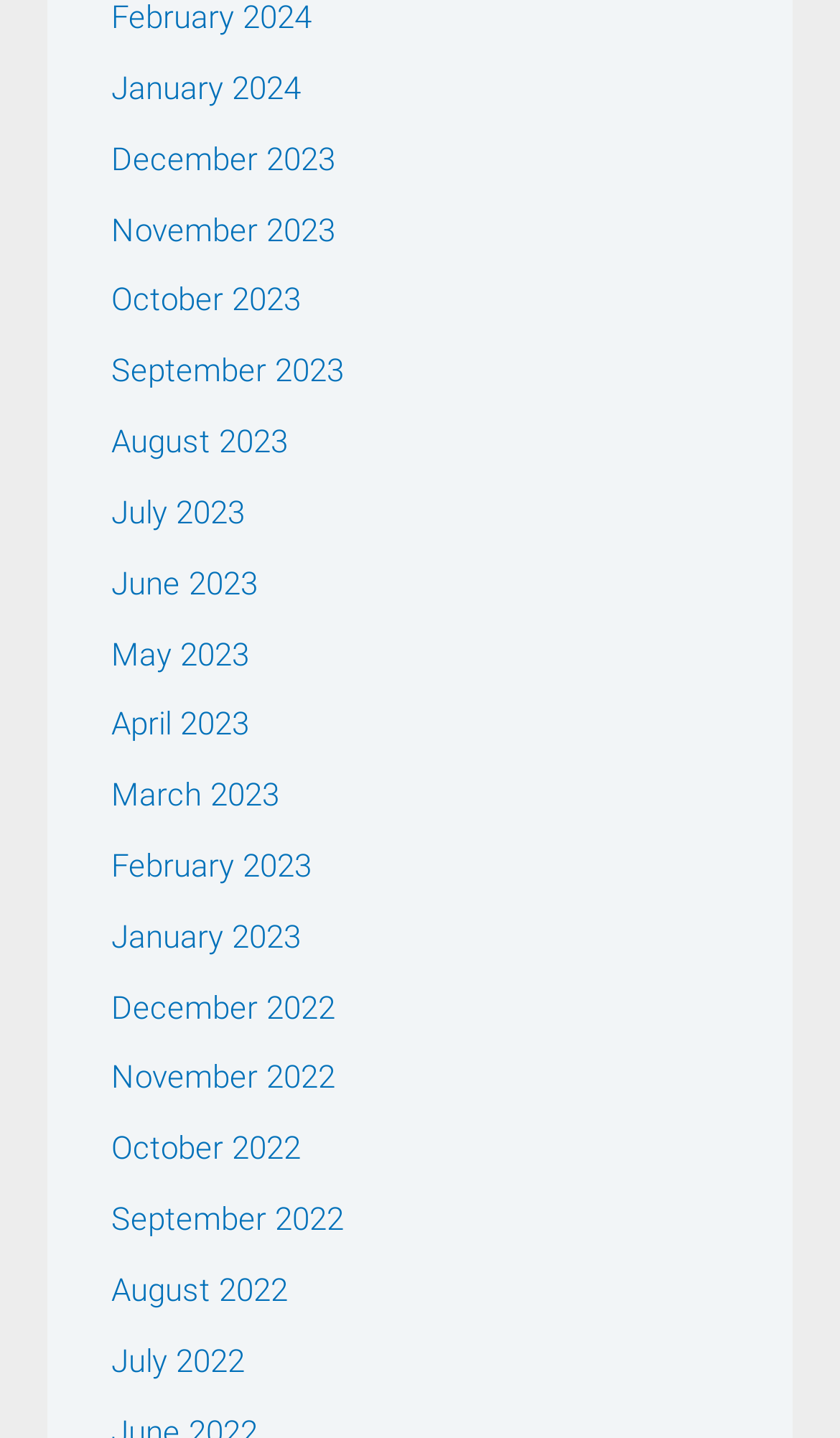Specify the bounding box coordinates of the region I need to click to perform the following instruction: "check September 2023". The coordinates must be four float numbers in the range of 0 to 1, i.e., [left, top, right, bottom].

[0.132, 0.244, 0.409, 0.271]